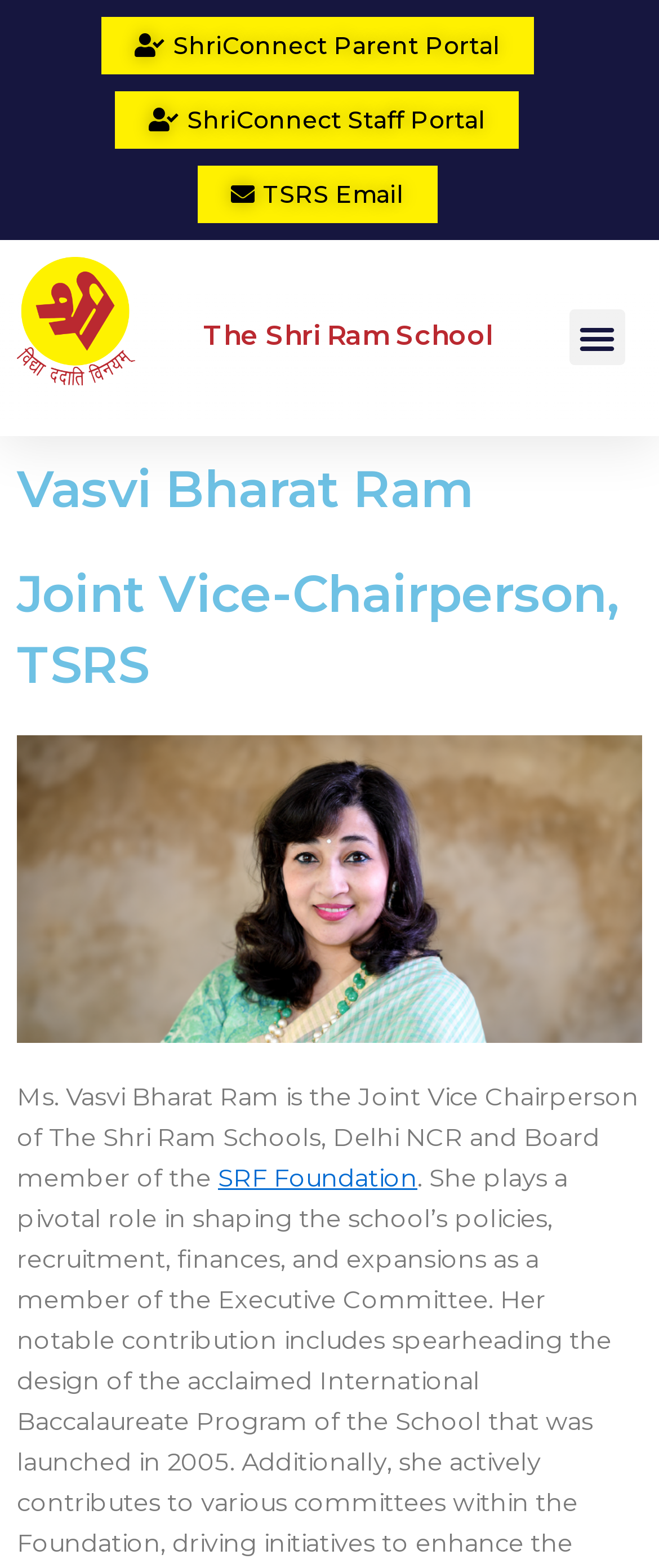What is Vasvi Bharat Ram's position at The Shri Ram Schools?
Using the details from the image, give an elaborate explanation to answer the question.

I found this information by looking at the heading 'Vasvi Bharat Ram' and the subsequent heading 'Joint Vice-Chairperson, TSRS' which indicates her position at The Shri Ram Schools.